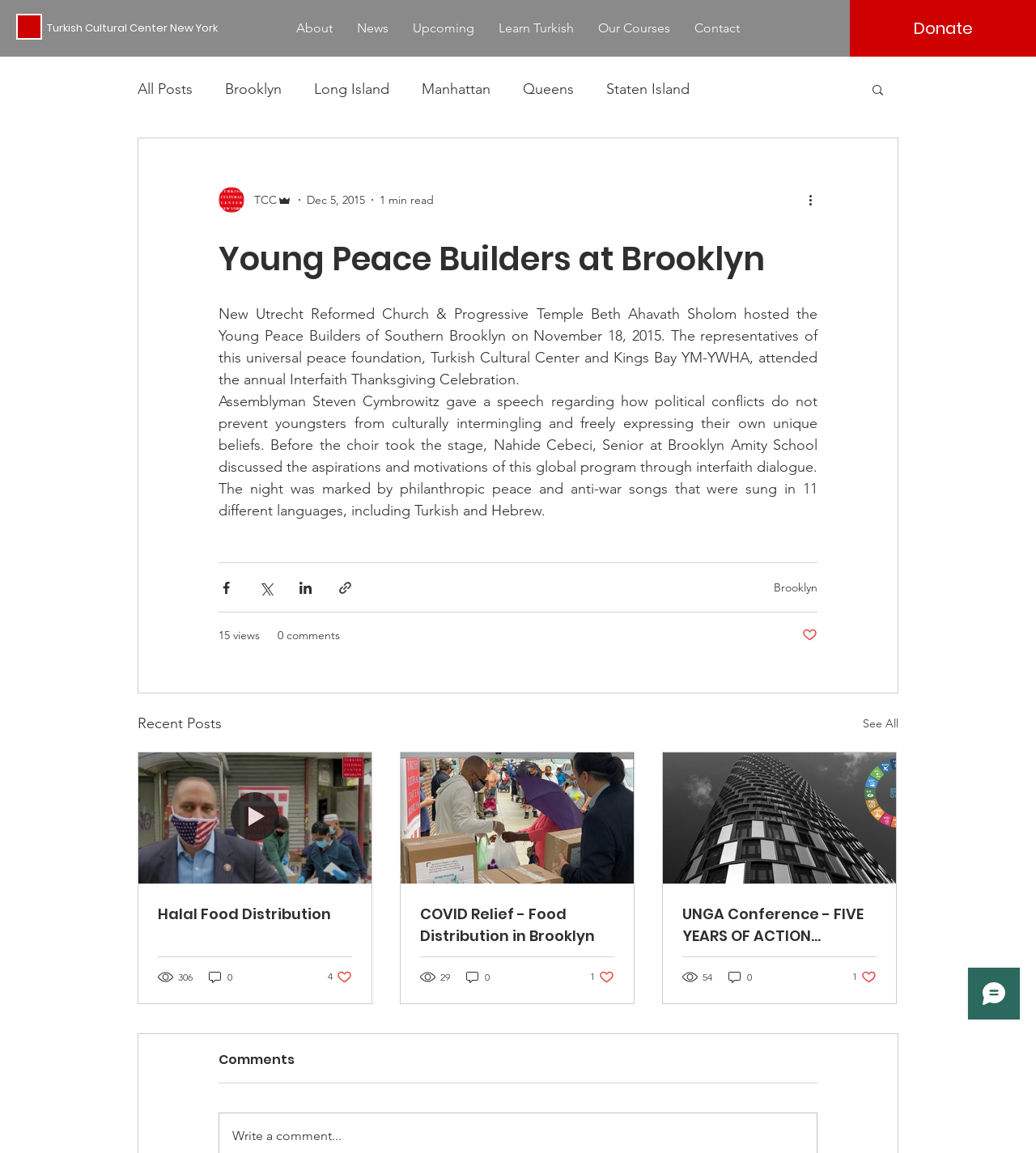Please locate the bounding box coordinates of the element that should be clicked to achieve the given instruction: "View all recent posts".

[0.833, 0.618, 0.867, 0.638]